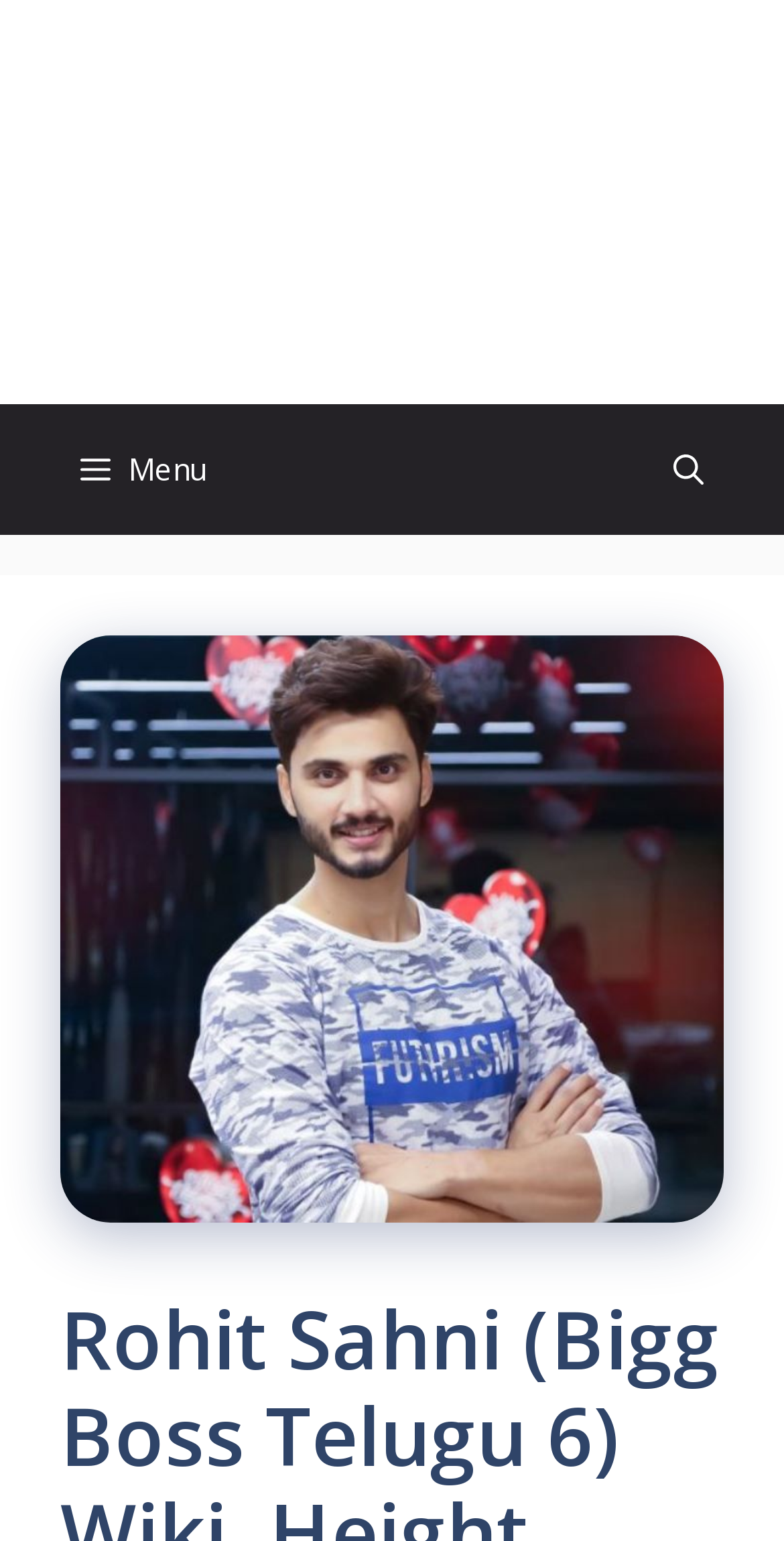Determine the bounding box for the described UI element: "Menu".

[0.051, 0.263, 0.313, 0.348]